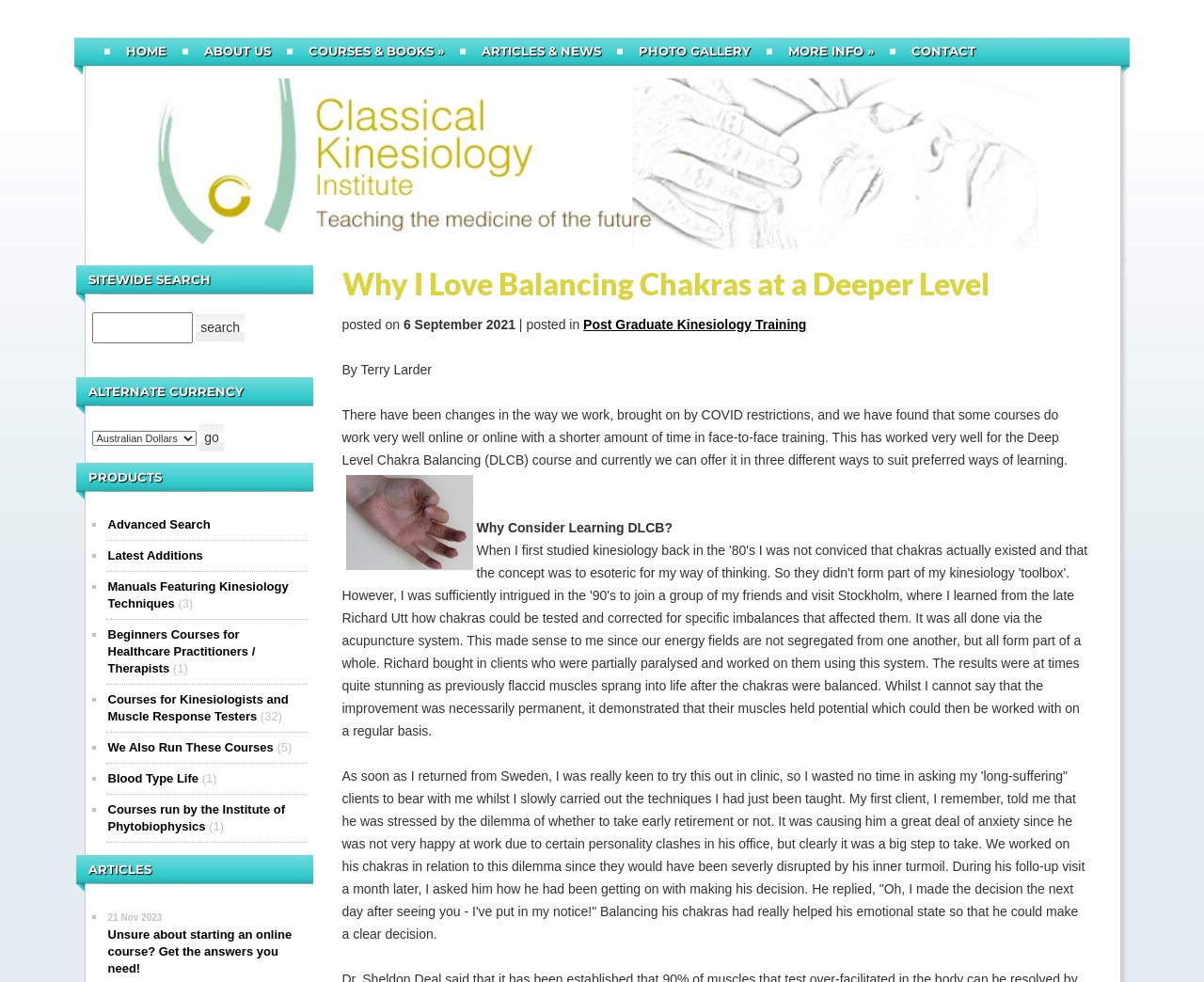What is the topic of the article 'Why I Love Balancing Chakras at a Deeper Level'?
Can you give a detailed and elaborate answer to the question?

The article 'Why I Love Balancing Chakras at a Deeper Level' discusses the benefits and effectiveness of balancing chakras at a deeper level. The author shares their personal experience of using this technique in their clinic and how it helped their clients make clear decisions.